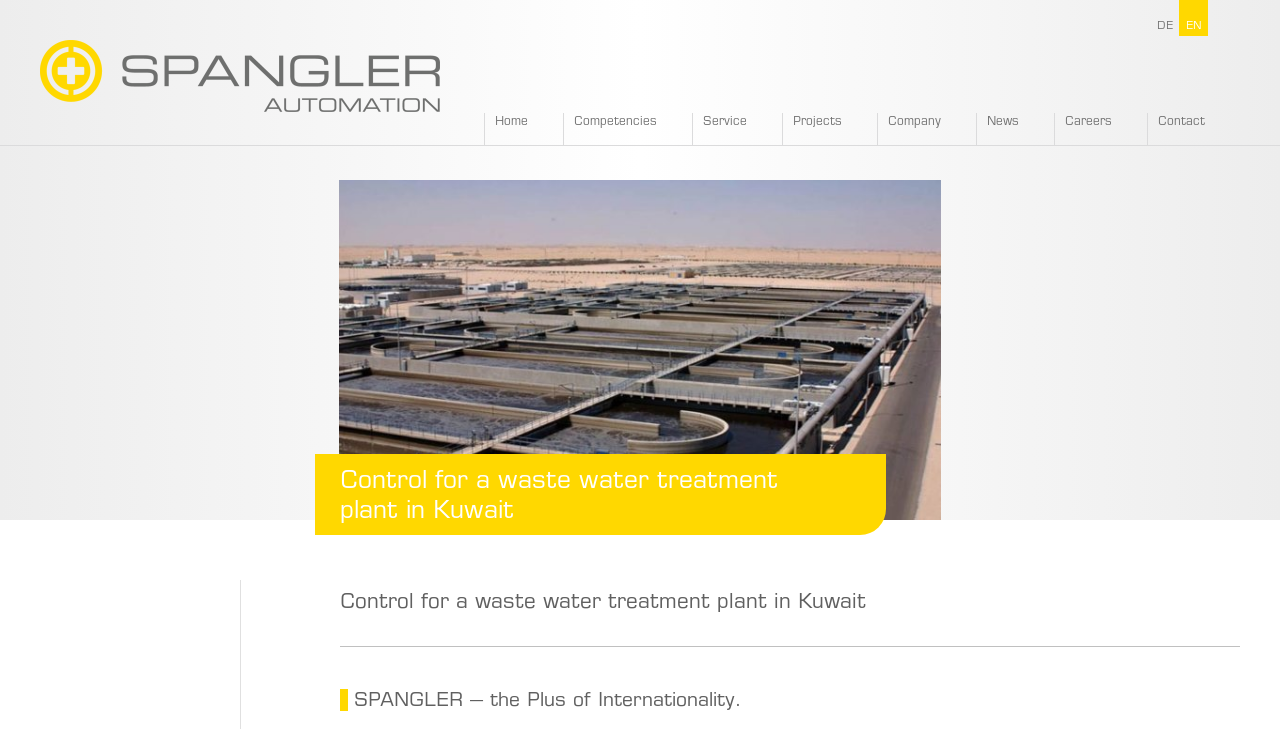Pinpoint the bounding box coordinates of the element to be clicked to execute the instruction: "go to home page".

[0.379, 0.155, 0.44, 0.199]